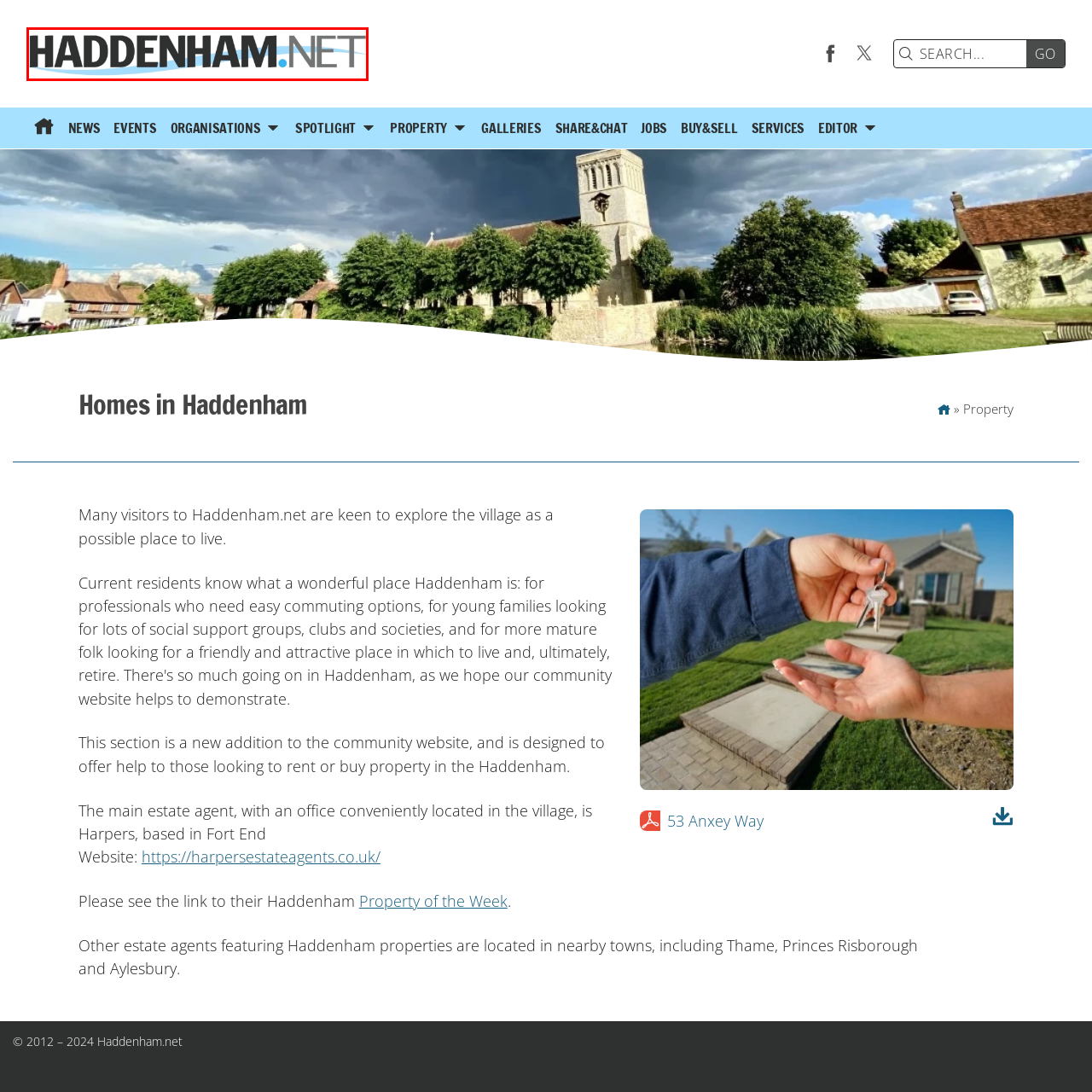Please examine the image within the red bounding box and provide an answer to the following question using a single word or phrase:
What is the focus of the website?

local events, properties, and community engagement